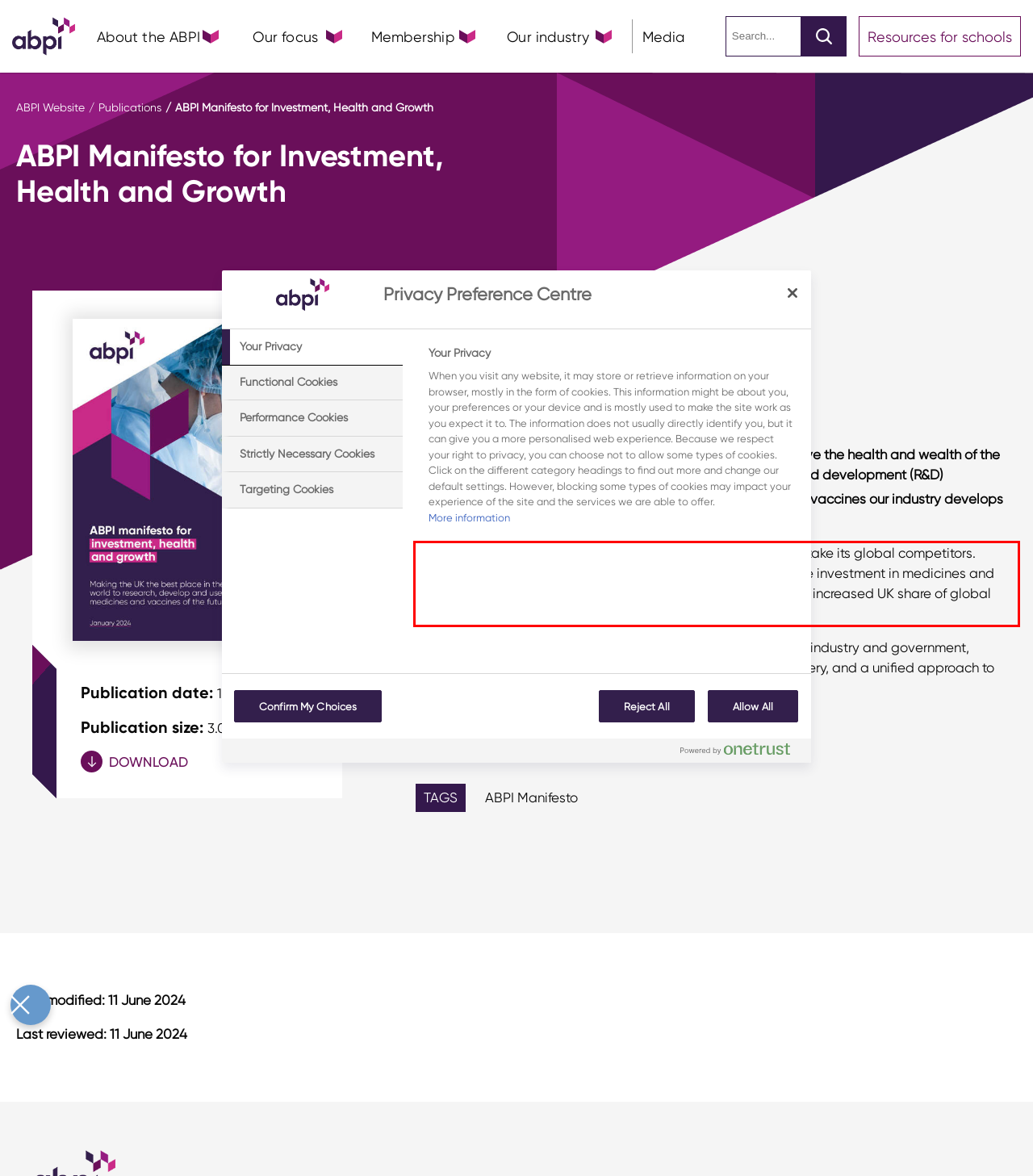From the given screenshot of a webpage, identify the red bounding box and extract the text content within it.

This manifesto sets out the ABPI’s vision for how the UK can overtake its global competitors. Implementing these proposals will create a virtuous cycle, where investment in medicines and research accelerates future waves of innovation and attracts an increased UK share of global R&D.